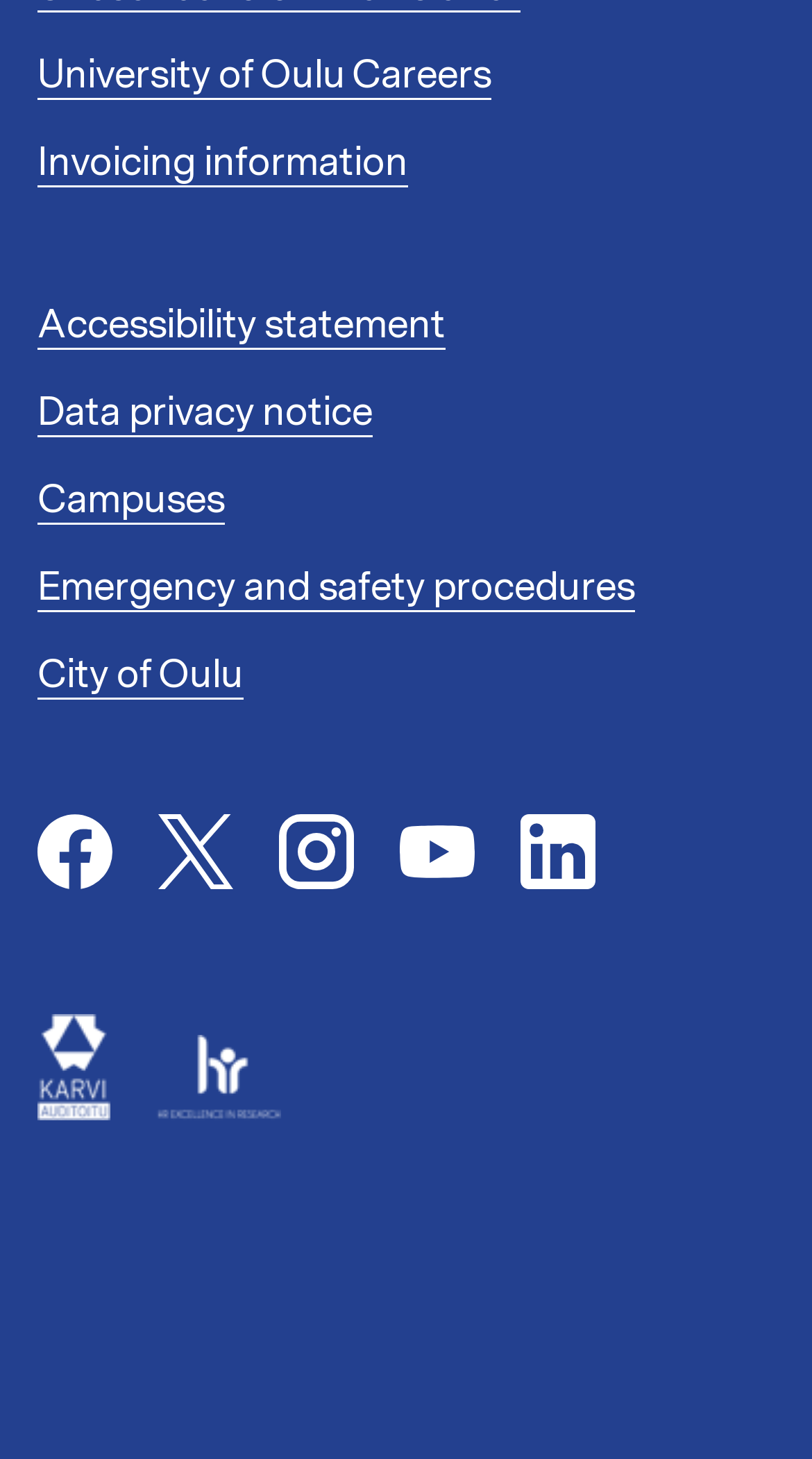Bounding box coordinates are specified in the format (top-left x, top-left y, bottom-right x, bottom-right y). All values are floating point numbers bounded between 0 and 1. Please provide the bounding box coordinate of the region this sentence describes: City of Oulu

[0.046, 0.443, 0.3, 0.48]